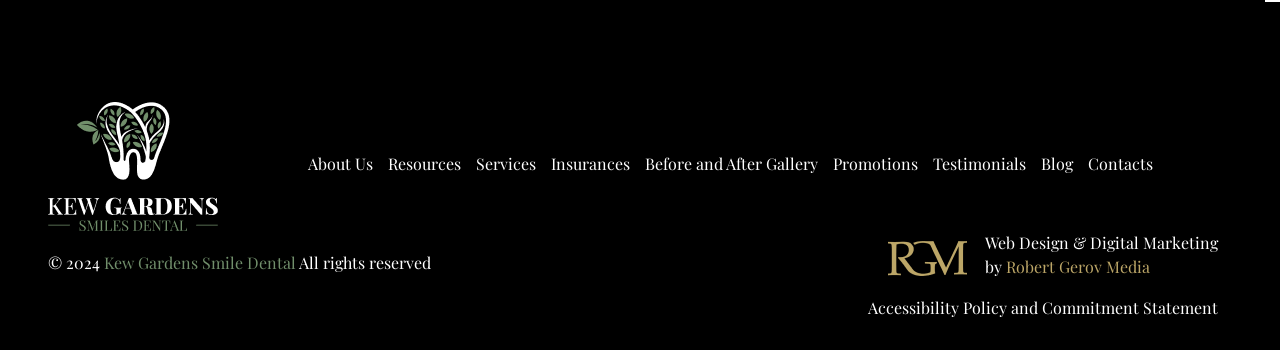Specify the bounding box coordinates for the region that must be clicked to perform the given instruction: "view Before and After Gallery".

[0.504, 0.437, 0.639, 0.497]